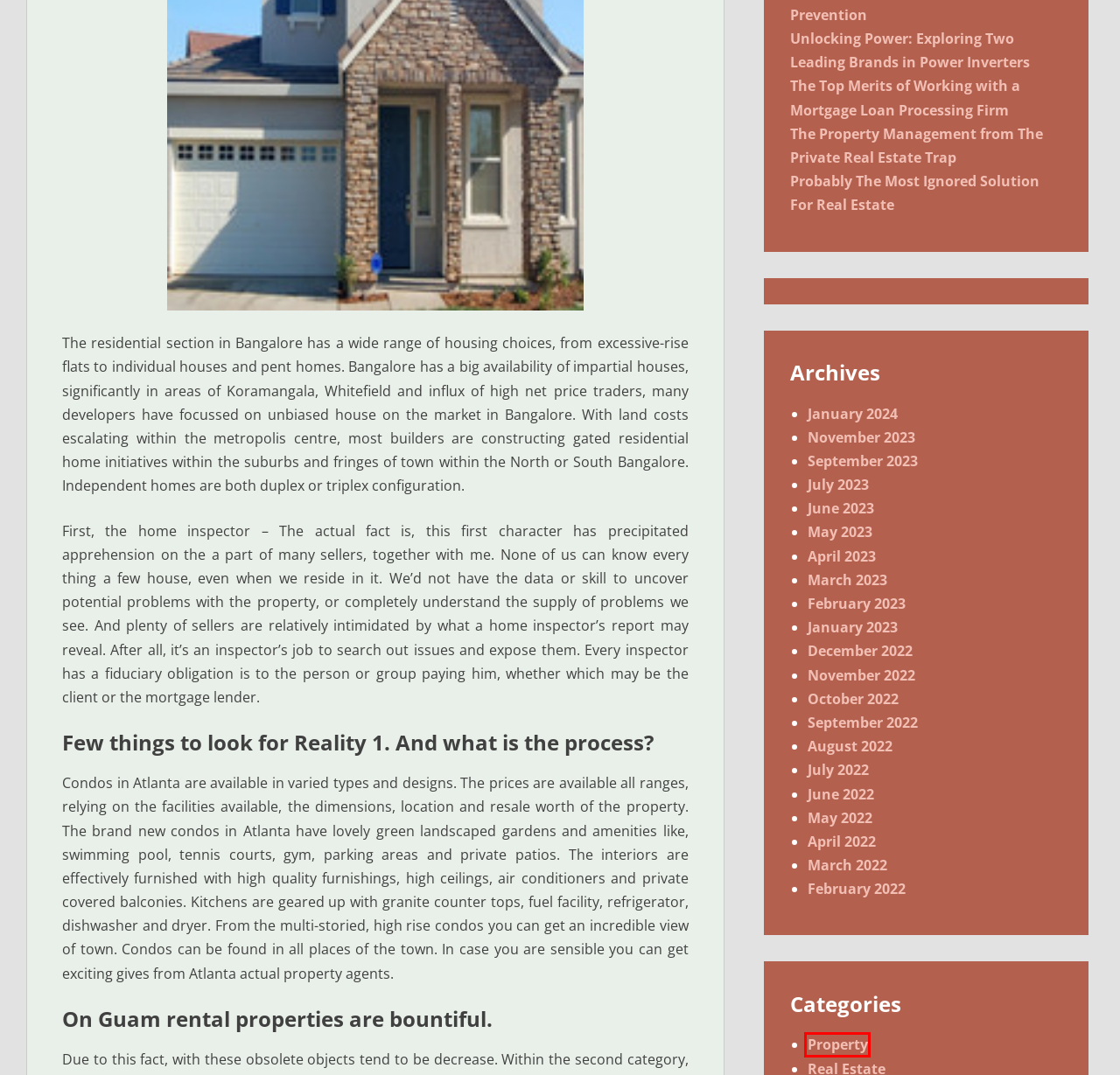You have a screenshot of a webpage with a red bounding box highlighting a UI element. Your task is to select the best webpage description that corresponds to the new webpage after clicking the element. Here are the descriptions:
A. November 2023 – The Private Real Estate
B. January 2024 – The Private Real Estate
C. January 2023 – The Private Real Estate
D. Property – The Private Real Estate
E. August 2022 – The Private Real Estate
F. The Property Management from The Private Real Estate Trap – The Private Real Estate
G. May 2023 – The Private Real Estate
H. February 2022 – The Private Real Estate

D